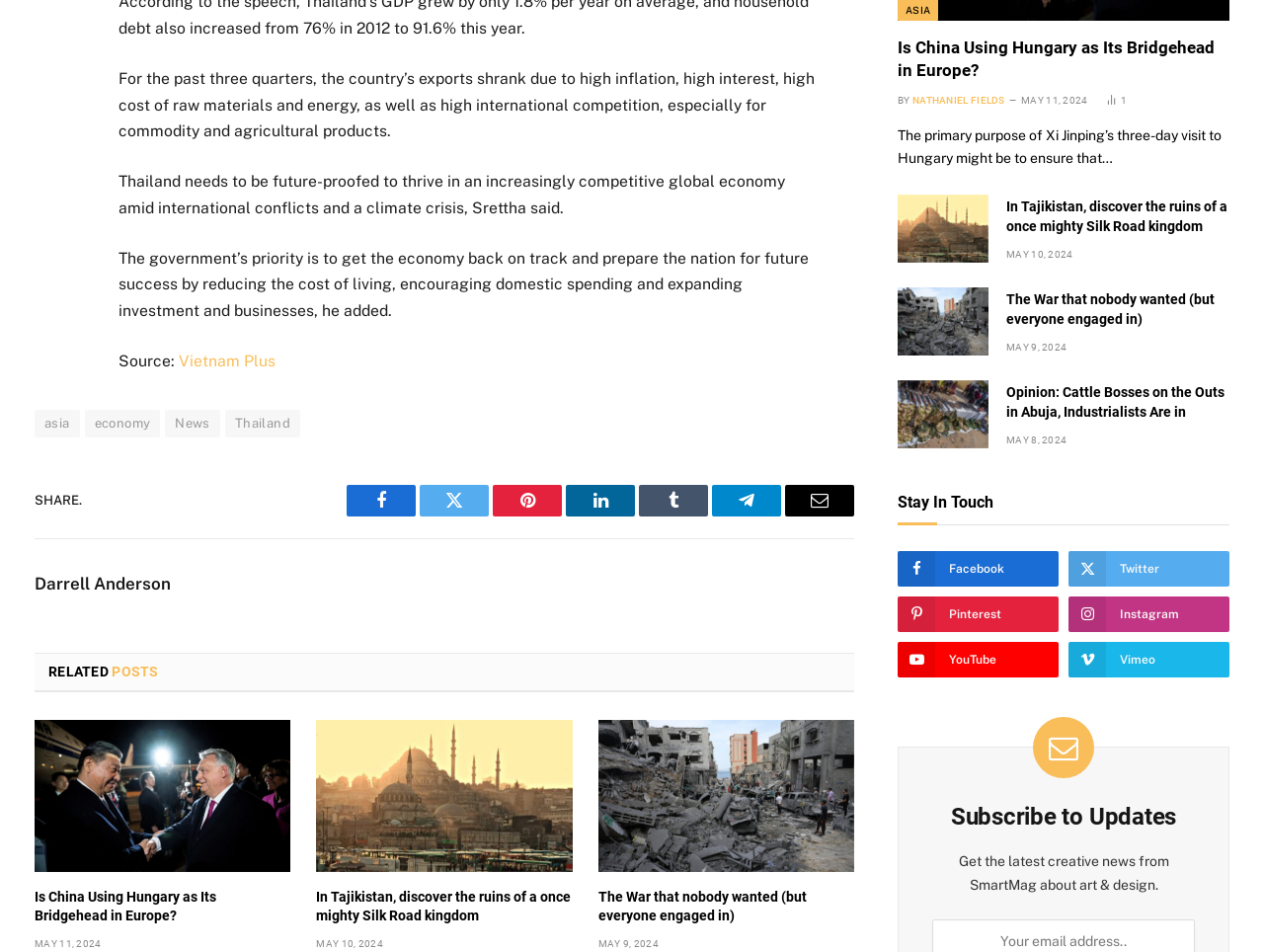Look at the image and answer the question in detail:
What is the topic of the first article?

The first article is about Thailand's economy, as indicated by the text 'For the past three quarters, the country’s exports shrank due to high inflation, high interest, high cost of raw materials and energy, as well as high international competition, especially for commodity and agricultural products.'